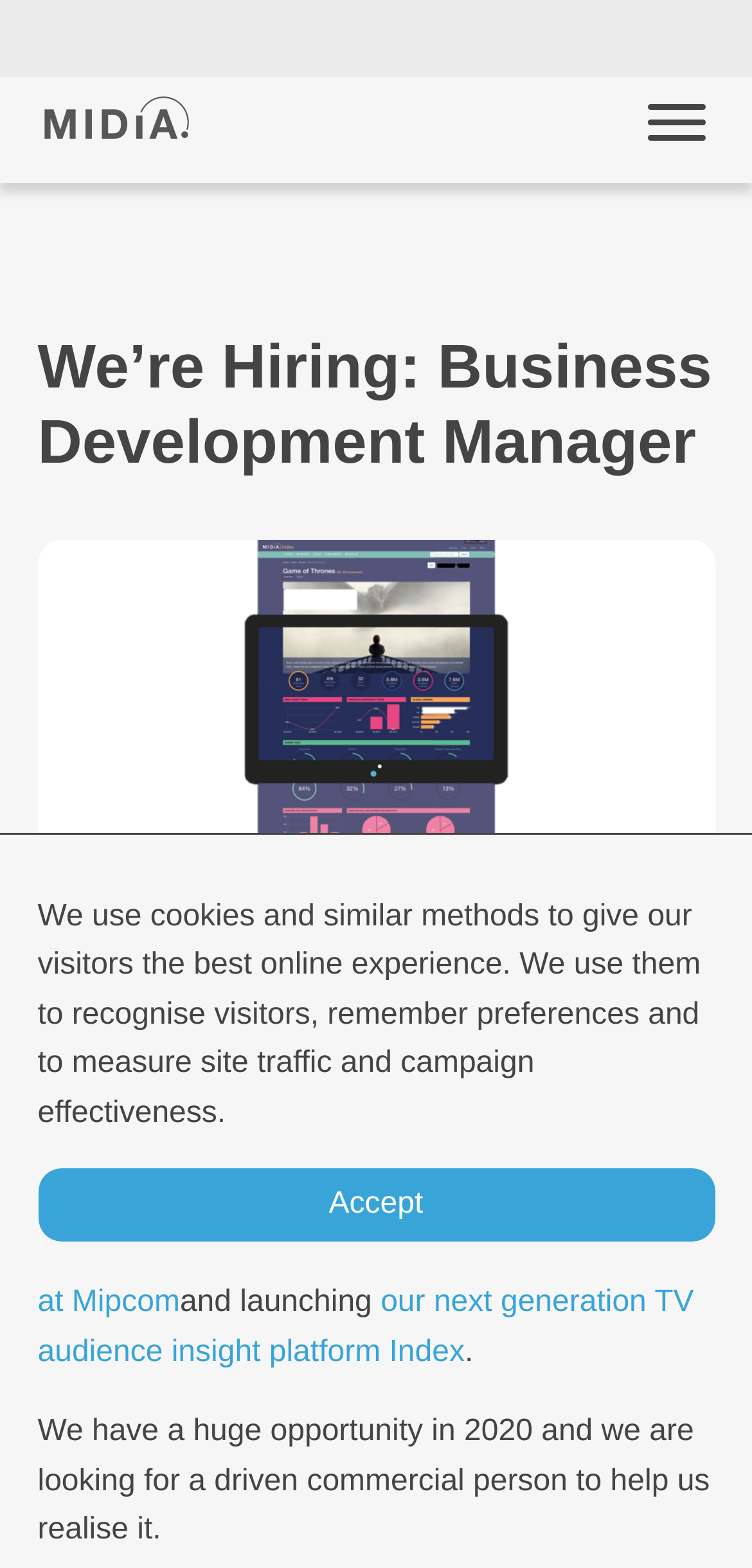Locate the bounding box of the UI element based on this description: "alt="MIDiA Research logo"". Provide four float numbers between 0 and 1 as [left, top, right, bottom].

[0.058, 0.061, 0.25, 0.099]